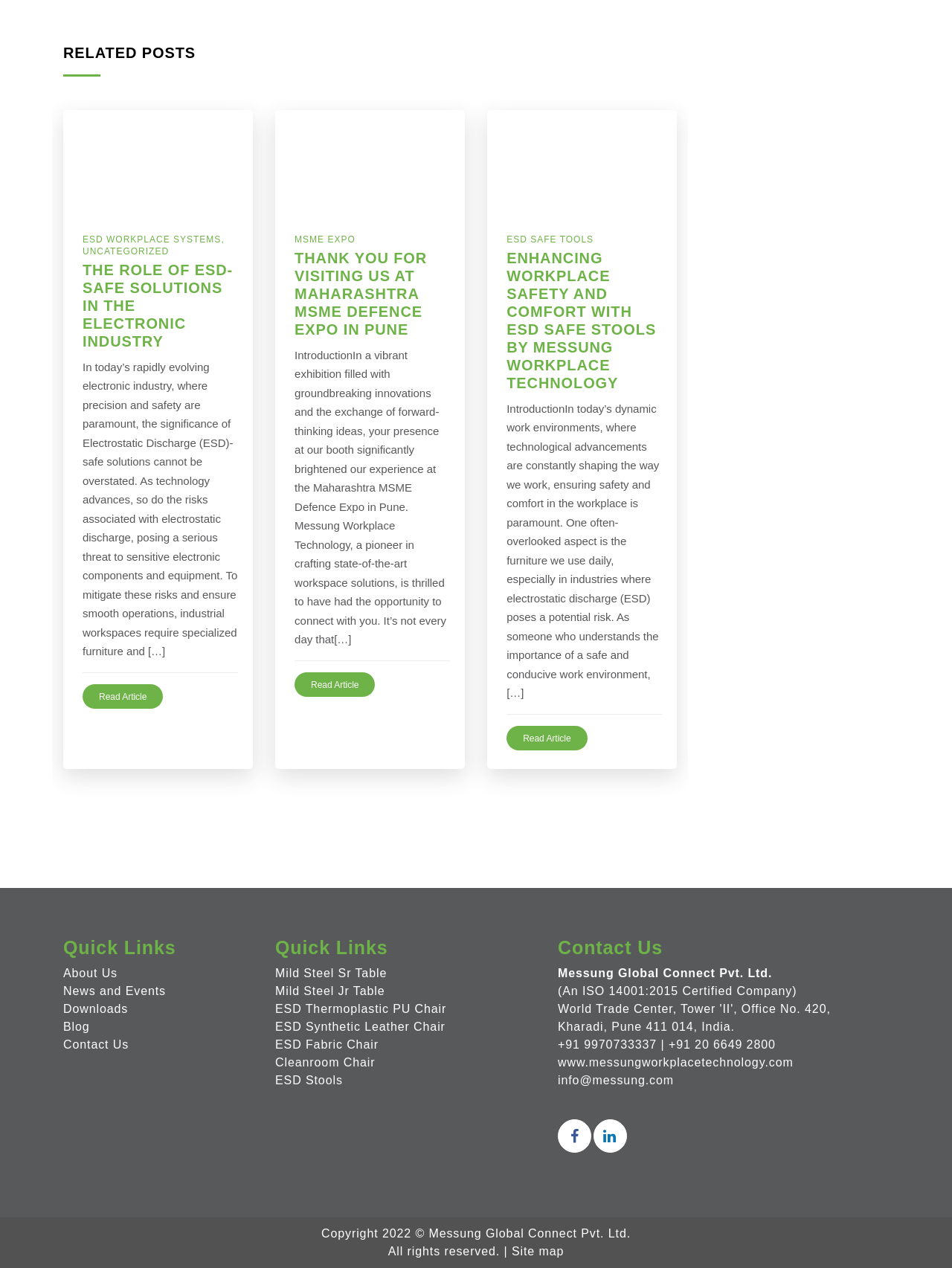Please answer the following question using a single word or phrase: 
What is the topic of the article 'ENHANCING WORKPLACE SAFETY AND COMFORT WITH ESD SAFE STOOLS BY MESSUNG WORKPLACE TECHNOLOGY'?

ESD SAFE STOOLS